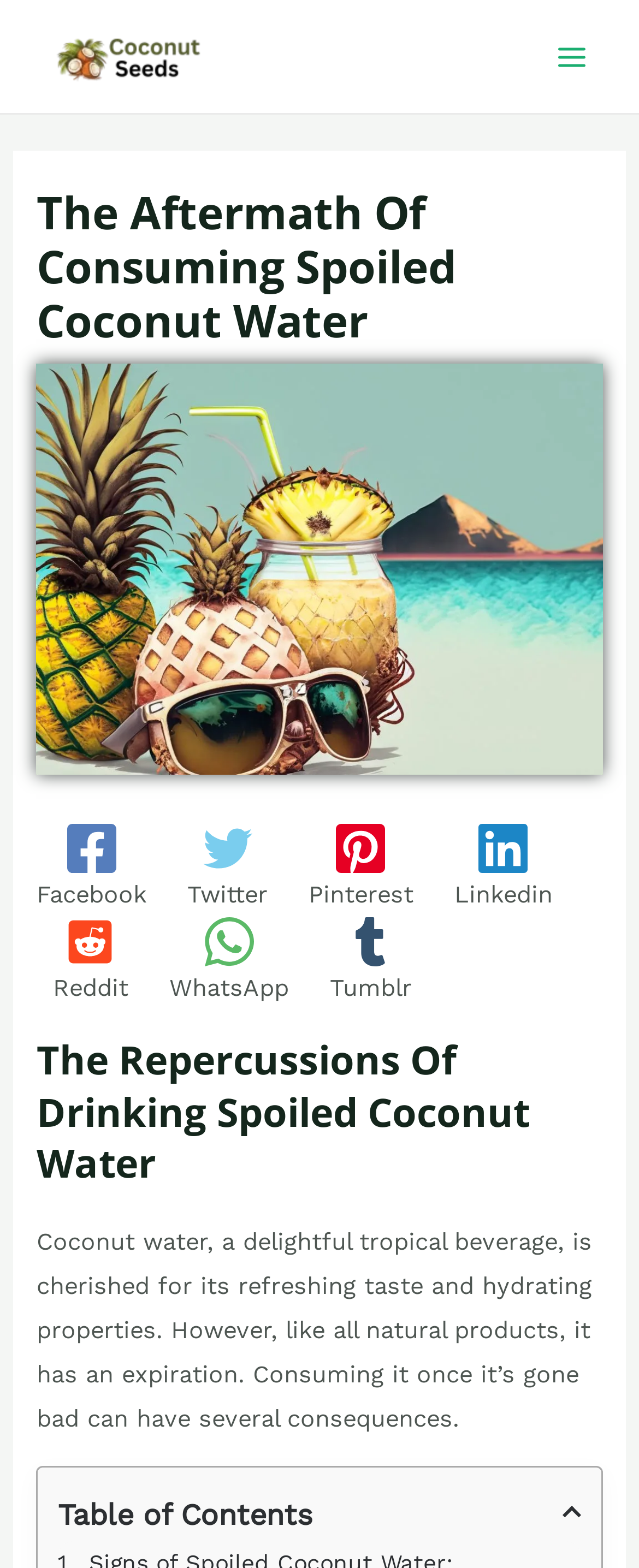Respond with a single word or phrase to the following question:
What is the image above the heading 'The Aftermath Of Consuming Spoiled Coconut Water'?

Coconut water image